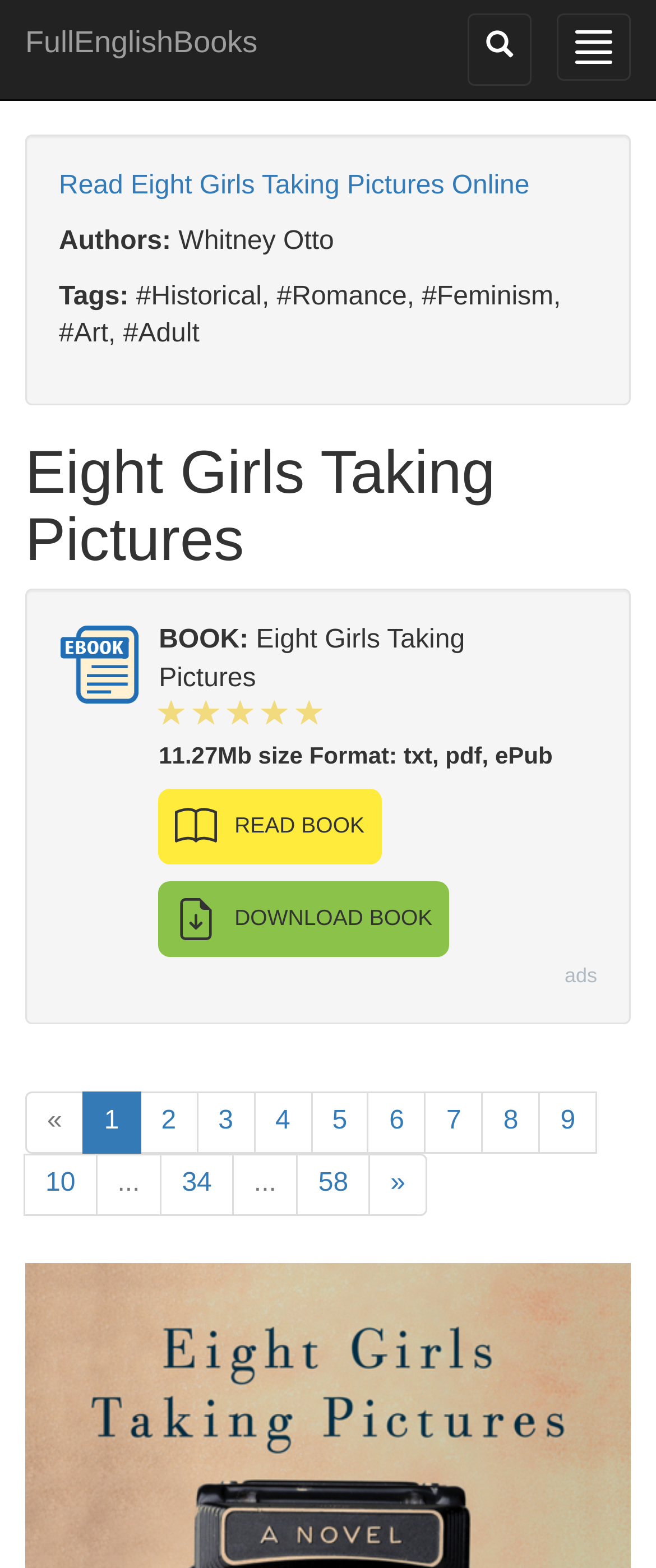Find the bounding box coordinates of the clickable area that will achieve the following instruction: "Toggle navigation".

[0.849, 0.009, 0.962, 0.051]